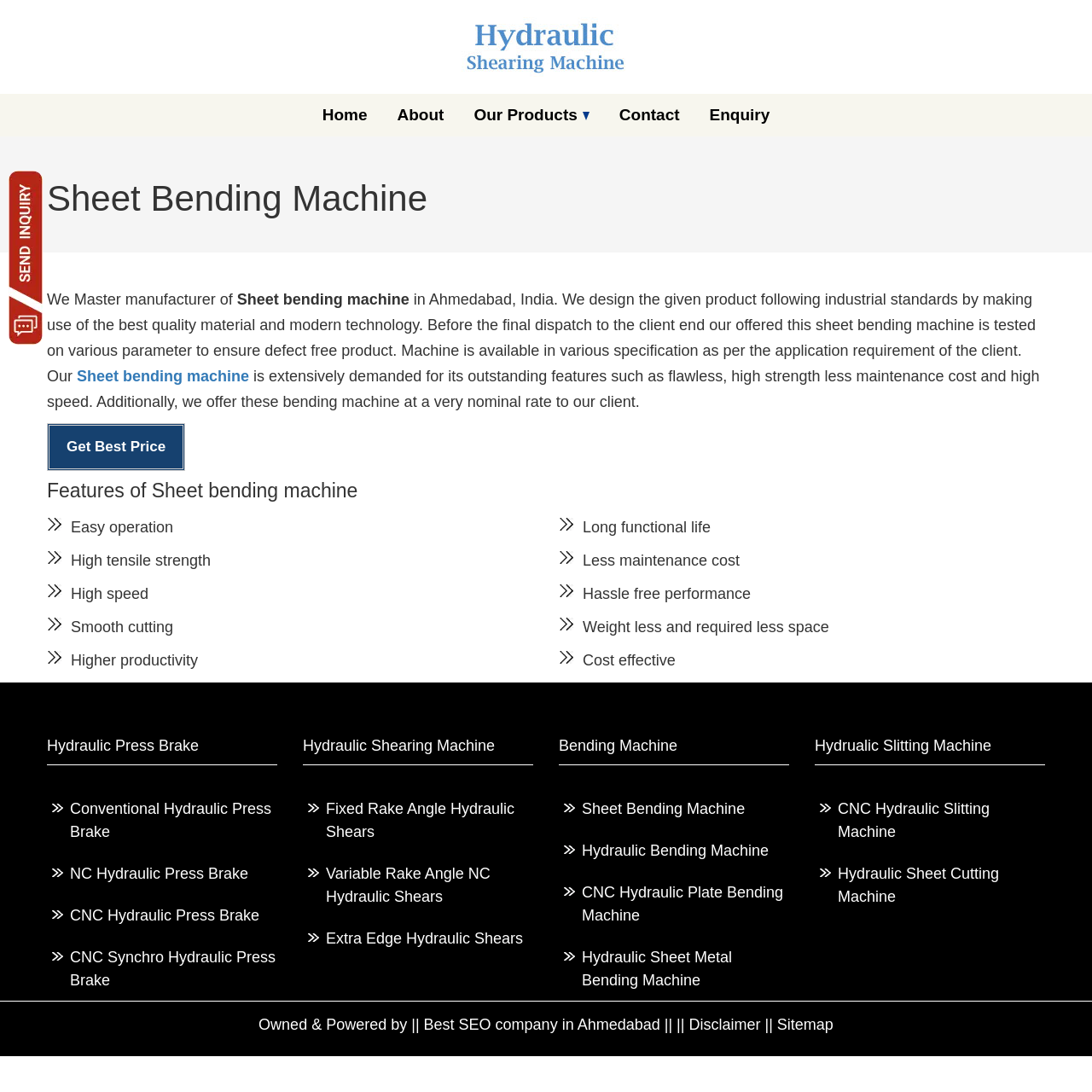What is the name of the company's product? Examine the screenshot and reply using just one word or a brief phrase.

Sheet bending machine